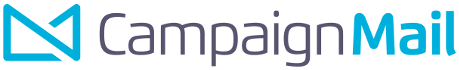What is the font style of 'CampaignMail'?
Please provide a comprehensive and detailed answer to the question.

The text 'CampaignMail' is presented in a contemporary font, with 'Campaign' in a bold, dark gray and 'Mail' highlighted in a vibrant turquoise, suggesting reliability and approachability.